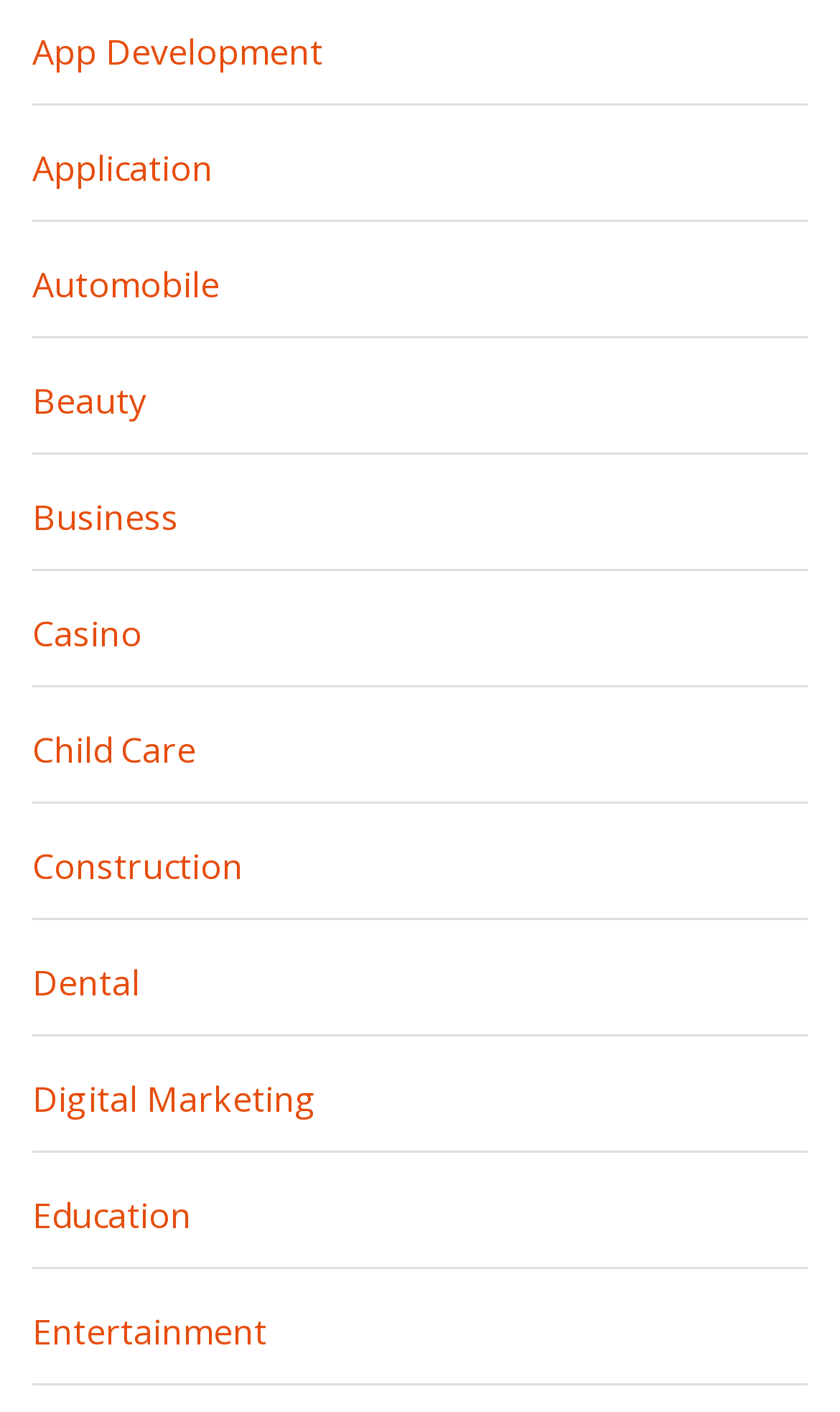Please provide a one-word or phrase answer to the question: 
How many categories are listed?

15